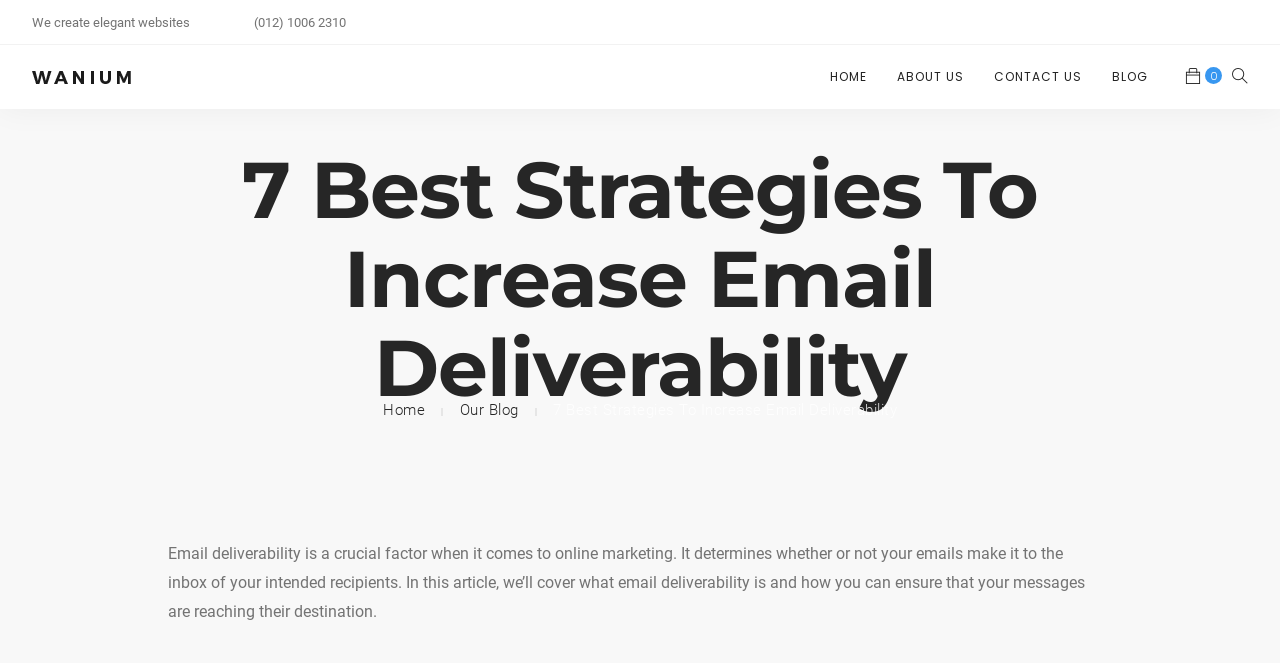Generate the text content of the main heading of the webpage.

7 Best Strategies To Increase Email Deliverability